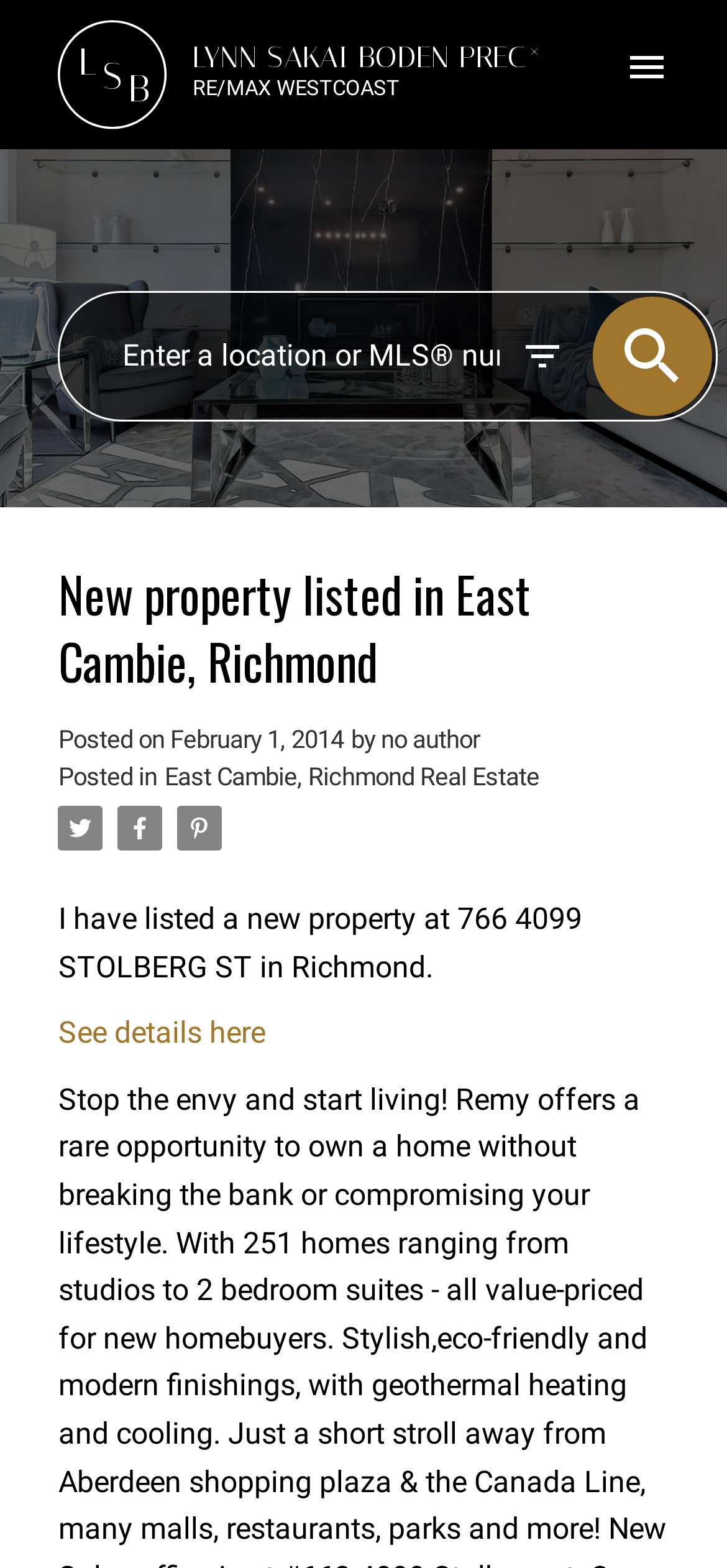Please give a succinct answer using a single word or phrase:
What is the location of the new property?

Richmond